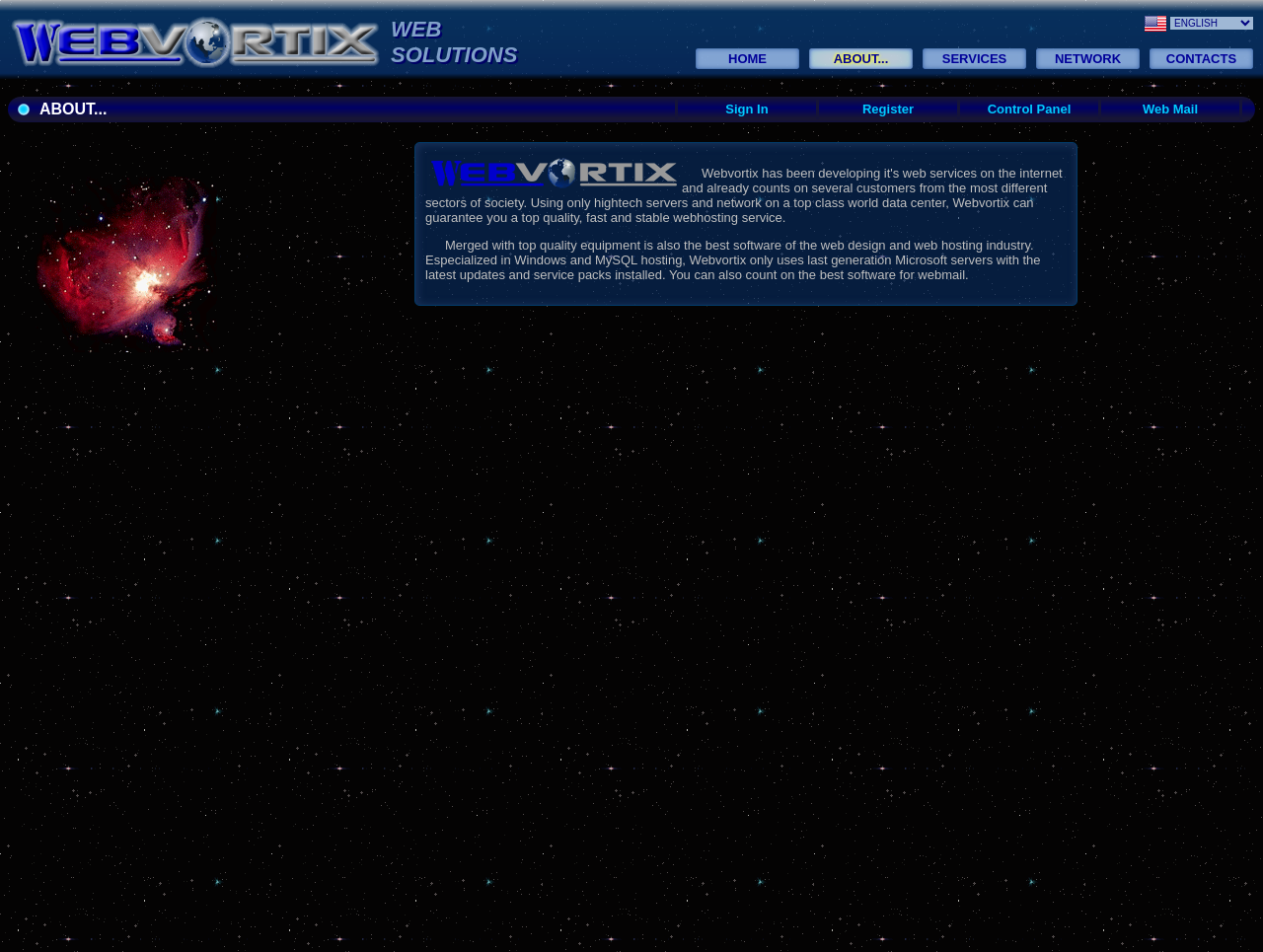Using the element description Control Panel, predict the bounding box coordinates for the UI element. Provide the coordinates in (top-left x, top-left y, bottom-right x, bottom-right y) format with values ranging from 0 to 1.

[0.76, 0.105, 0.87, 0.125]